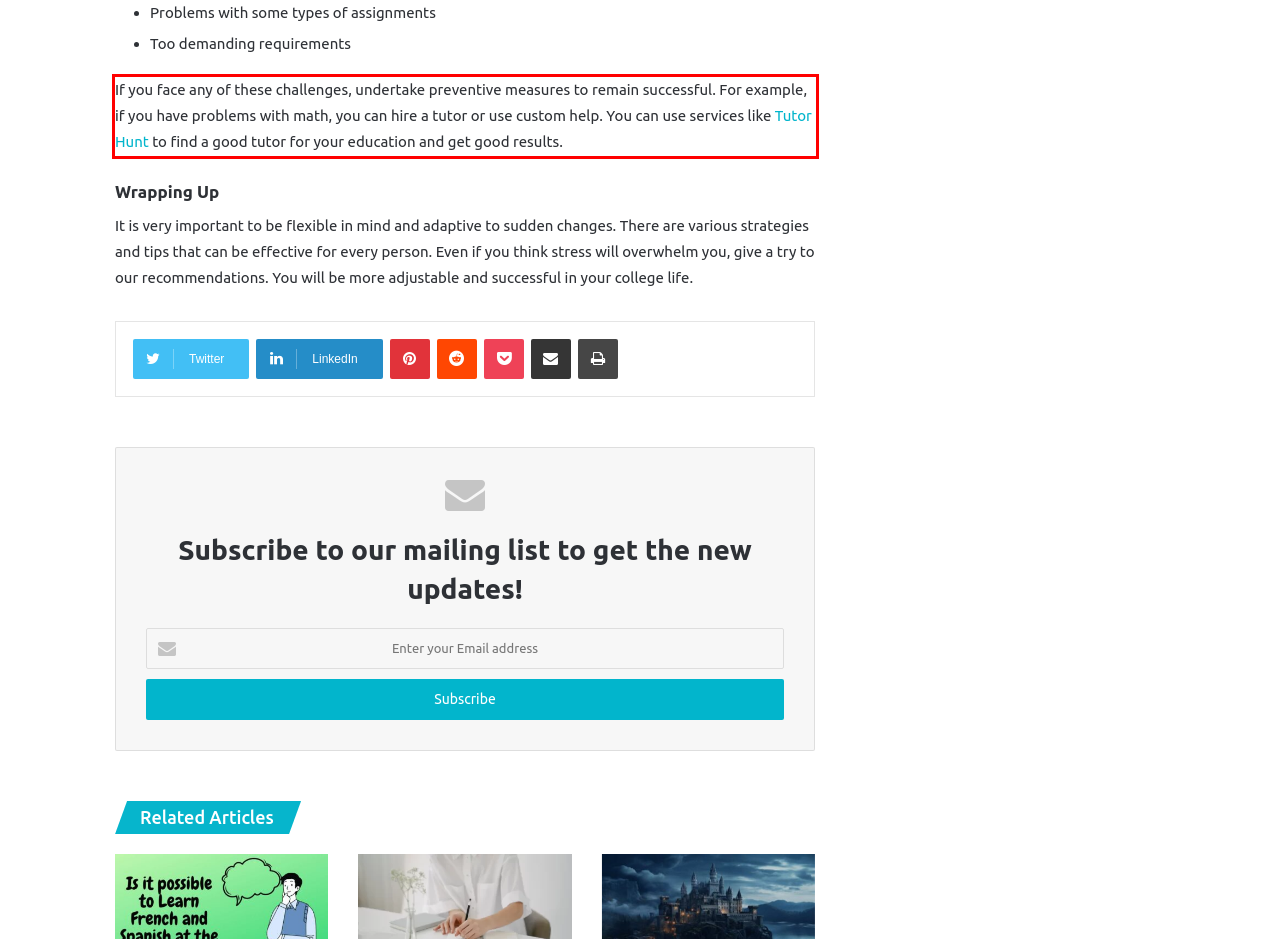Identify the text inside the red bounding box in the provided webpage screenshot and transcribe it.

If you face any of these challenges, undertake preventive measures to remain successful. For example, if you have problems with math, you can hire a tutor or use custom help. You can use services like Tutor Hunt to find a good tutor for your education and get good results.